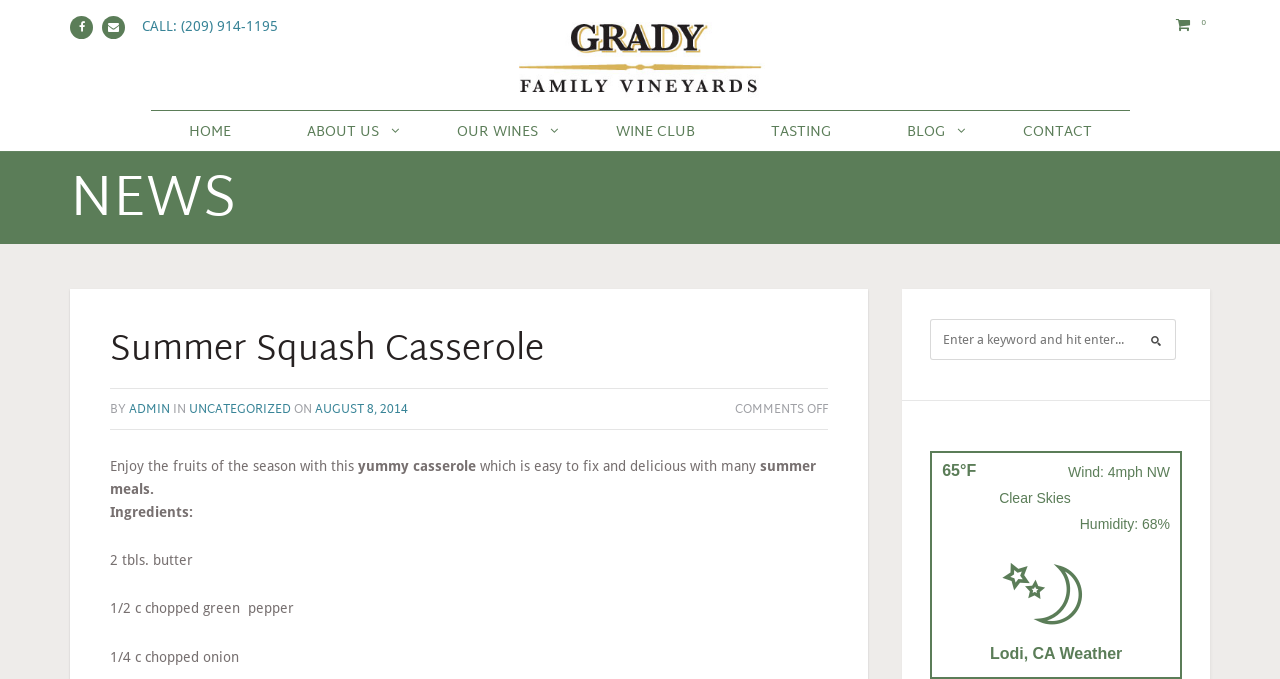Respond with a single word or phrase:
What is the current temperature?

65°F